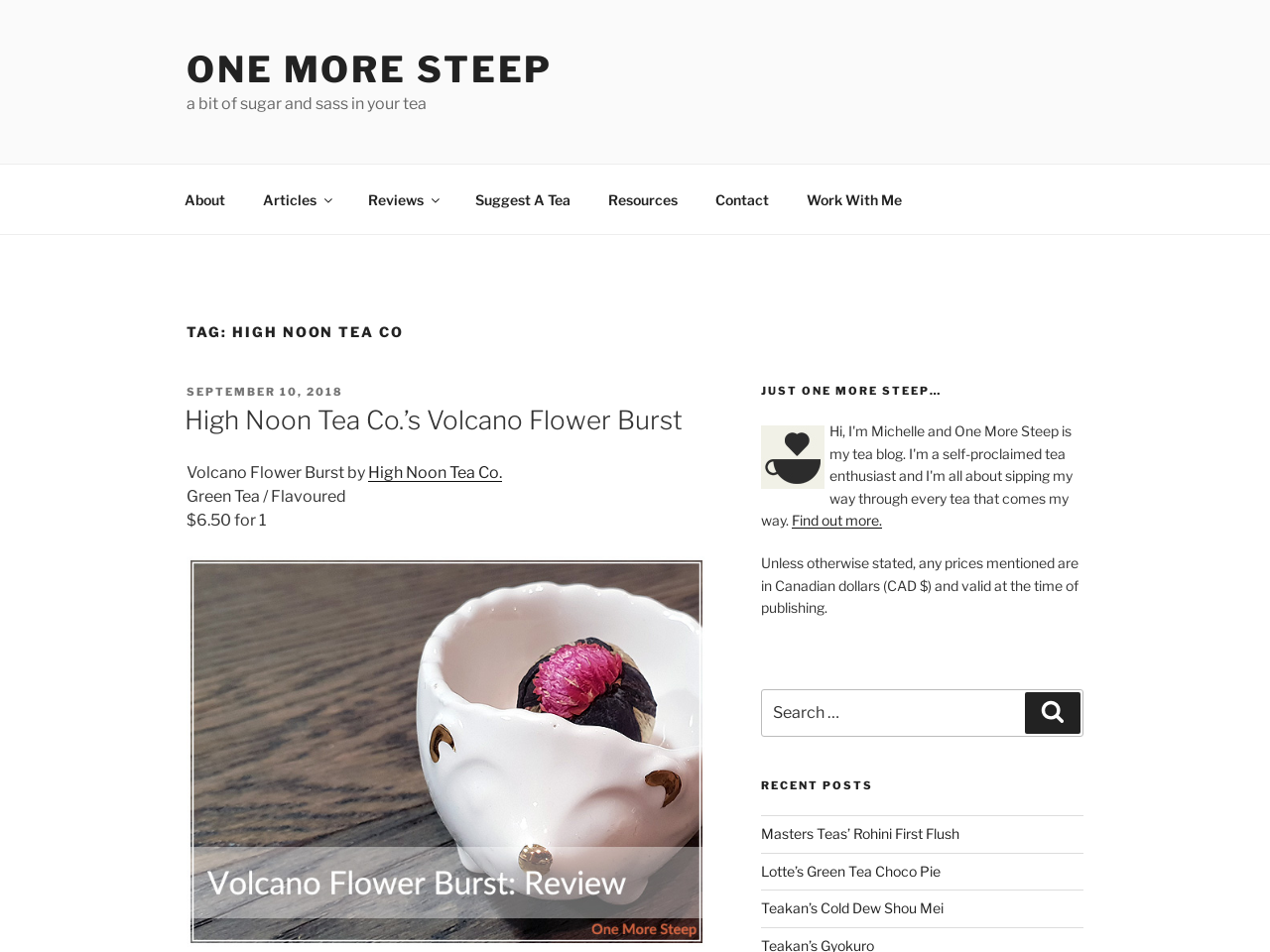Provide the bounding box coordinates of the HTML element this sentence describes: "September 10, 2018September 9, 2018". The bounding box coordinates consist of four float numbers between 0 and 1, i.e., [left, top, right, bottom].

[0.147, 0.404, 0.27, 0.419]